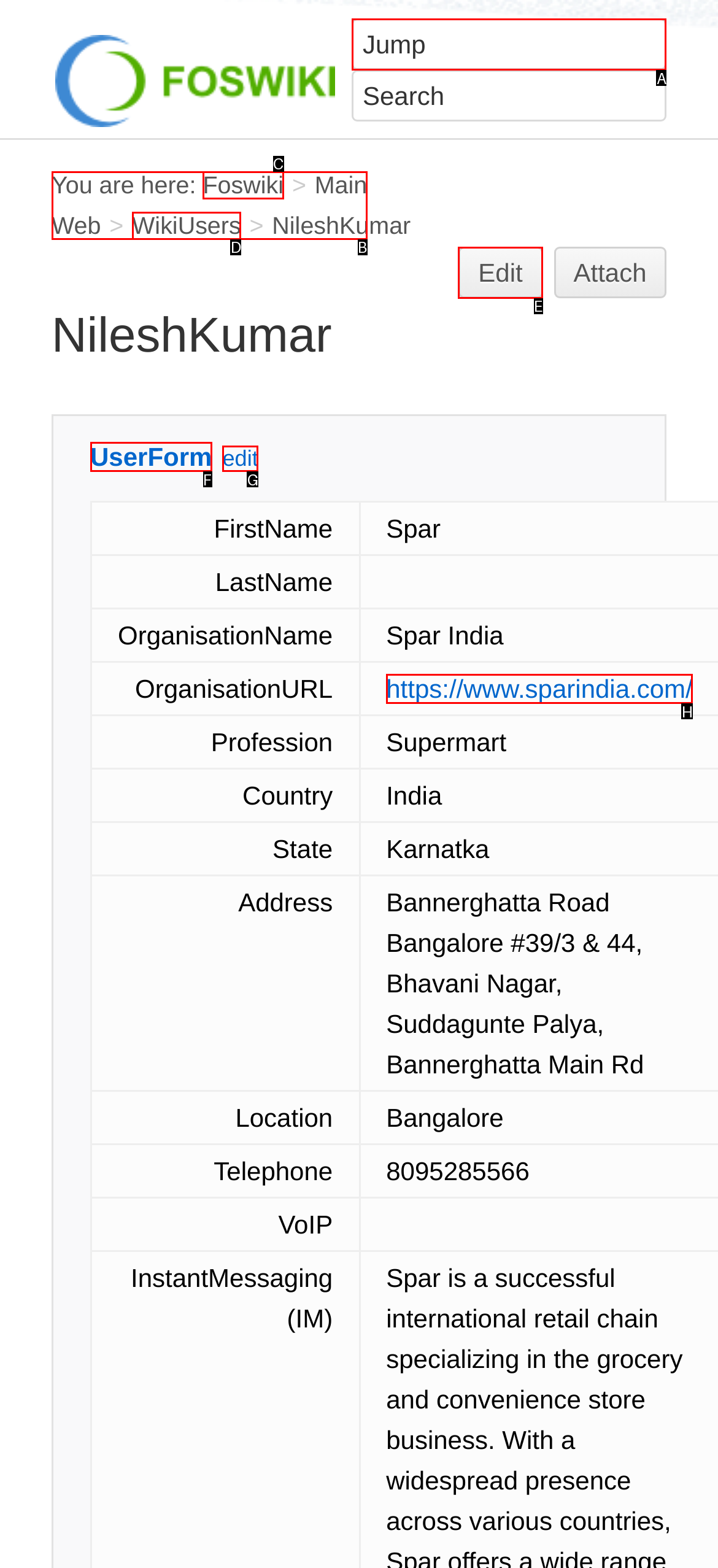Decide which UI element to click to accomplish the task: Search for something
Respond with the corresponding option letter.

A